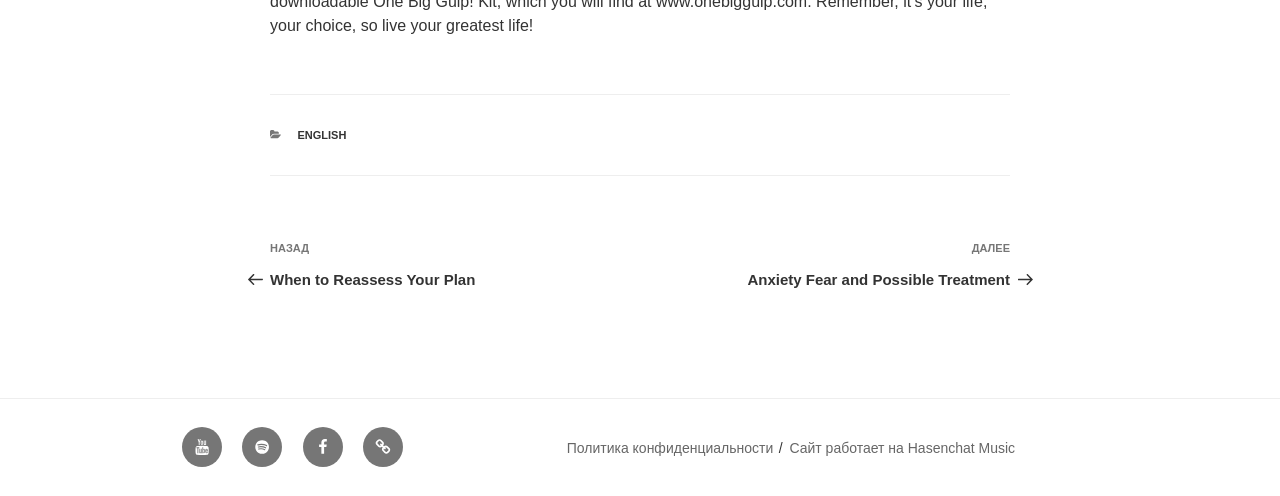Determine the bounding box coordinates for the area that needs to be clicked to fulfill this task: "Switch to English". The coordinates must be given as four float numbers between 0 and 1, i.e., [left, top, right, bottom].

[0.232, 0.26, 0.271, 0.284]